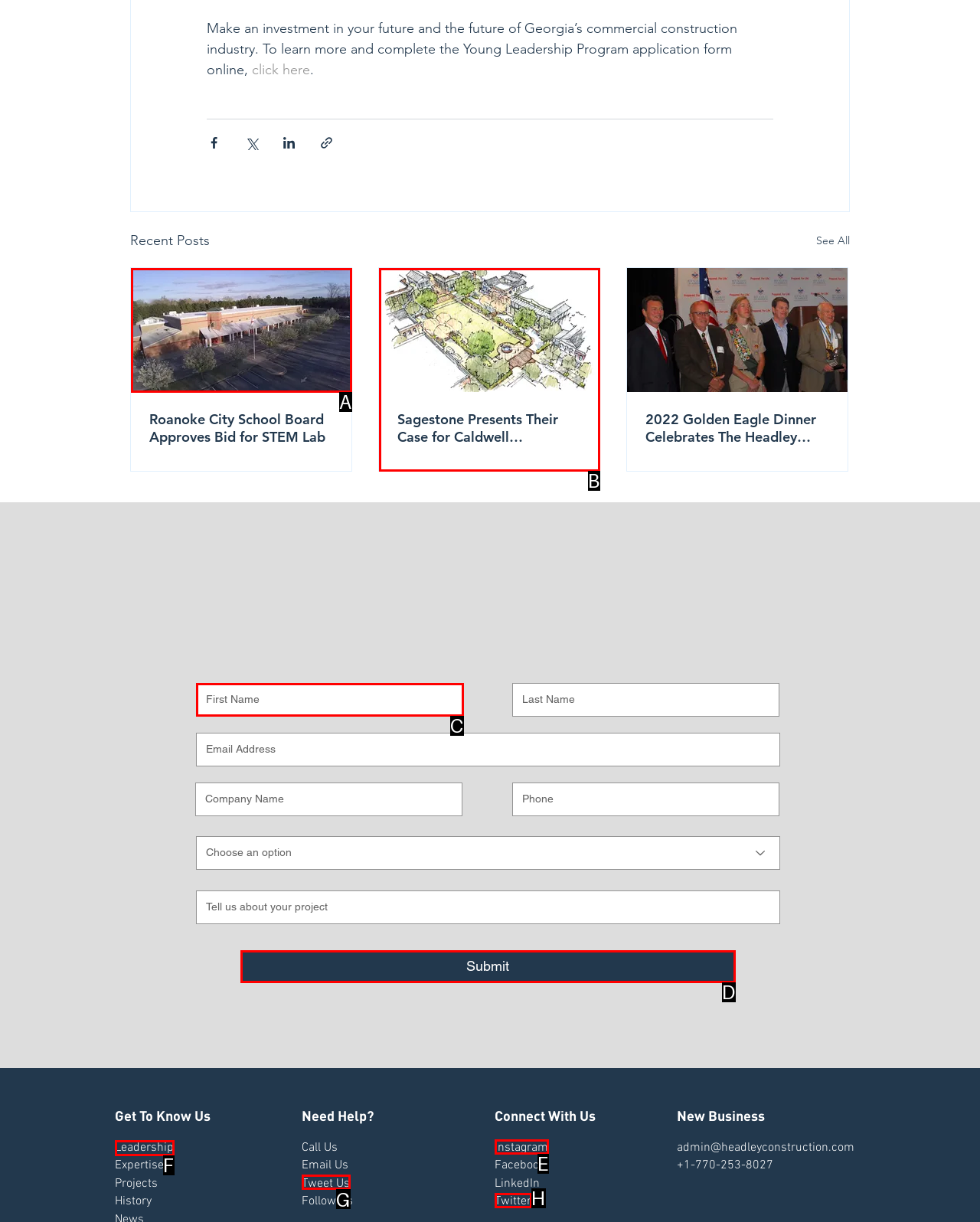Determine which HTML element to click for this task: Fill in the 'First Name' textbox Provide the letter of the selected choice.

C